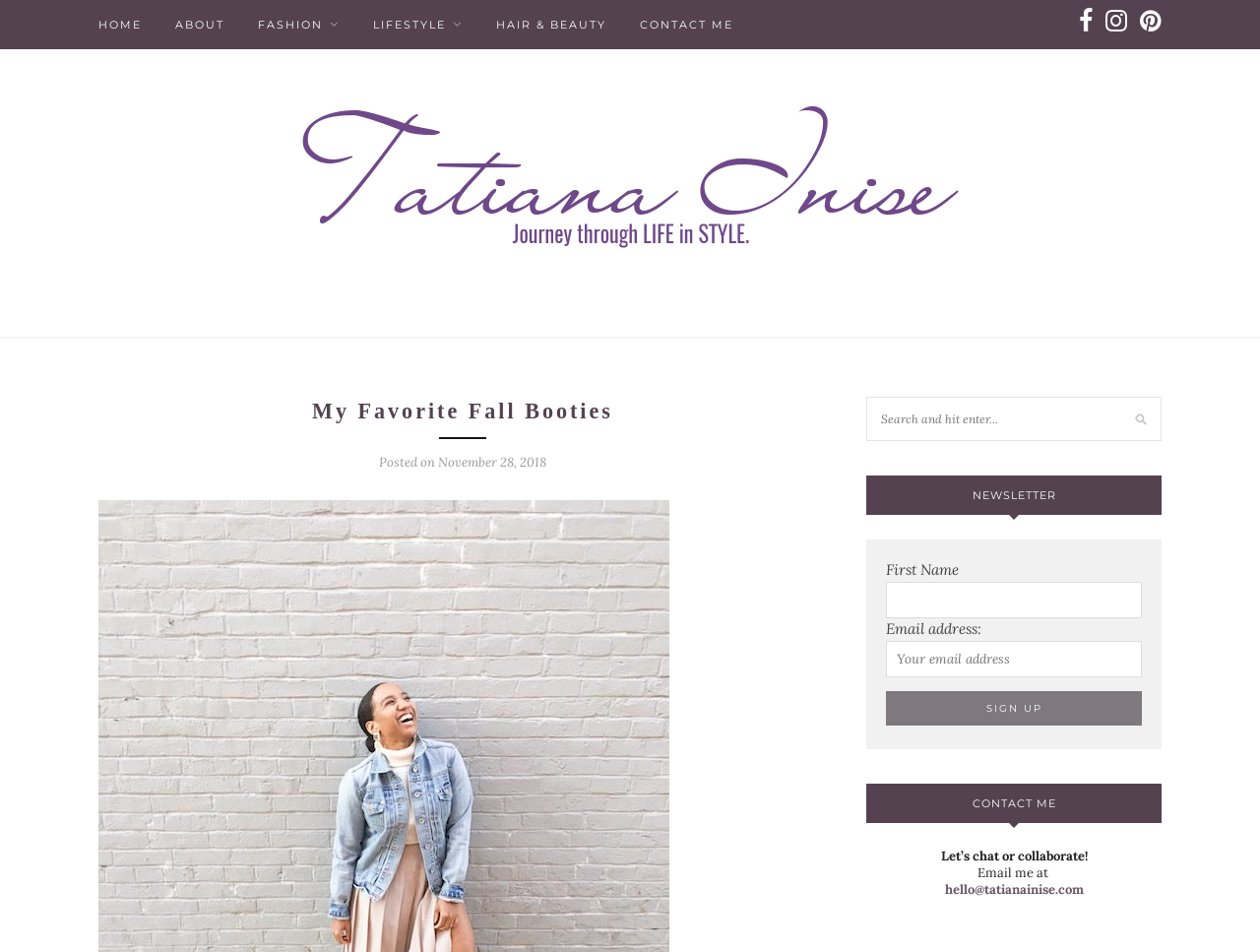Please locate and retrieve the main header text of the webpage.

My Favorite Fall Booties